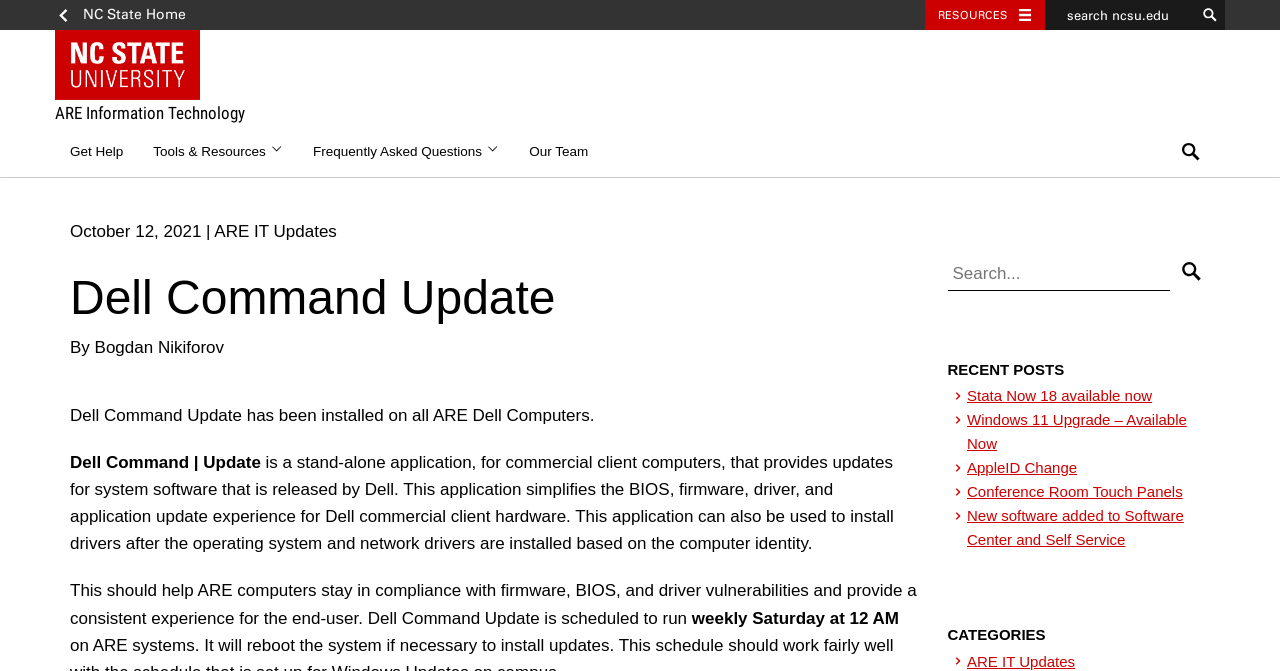What is the main topic of this webpage?
We need a detailed and meticulous answer to the question.

Based on the webpage content, the main topic is Dell Command Update, which is a stand-alone application for commercial client computers that provides updates for system software released by Dell.